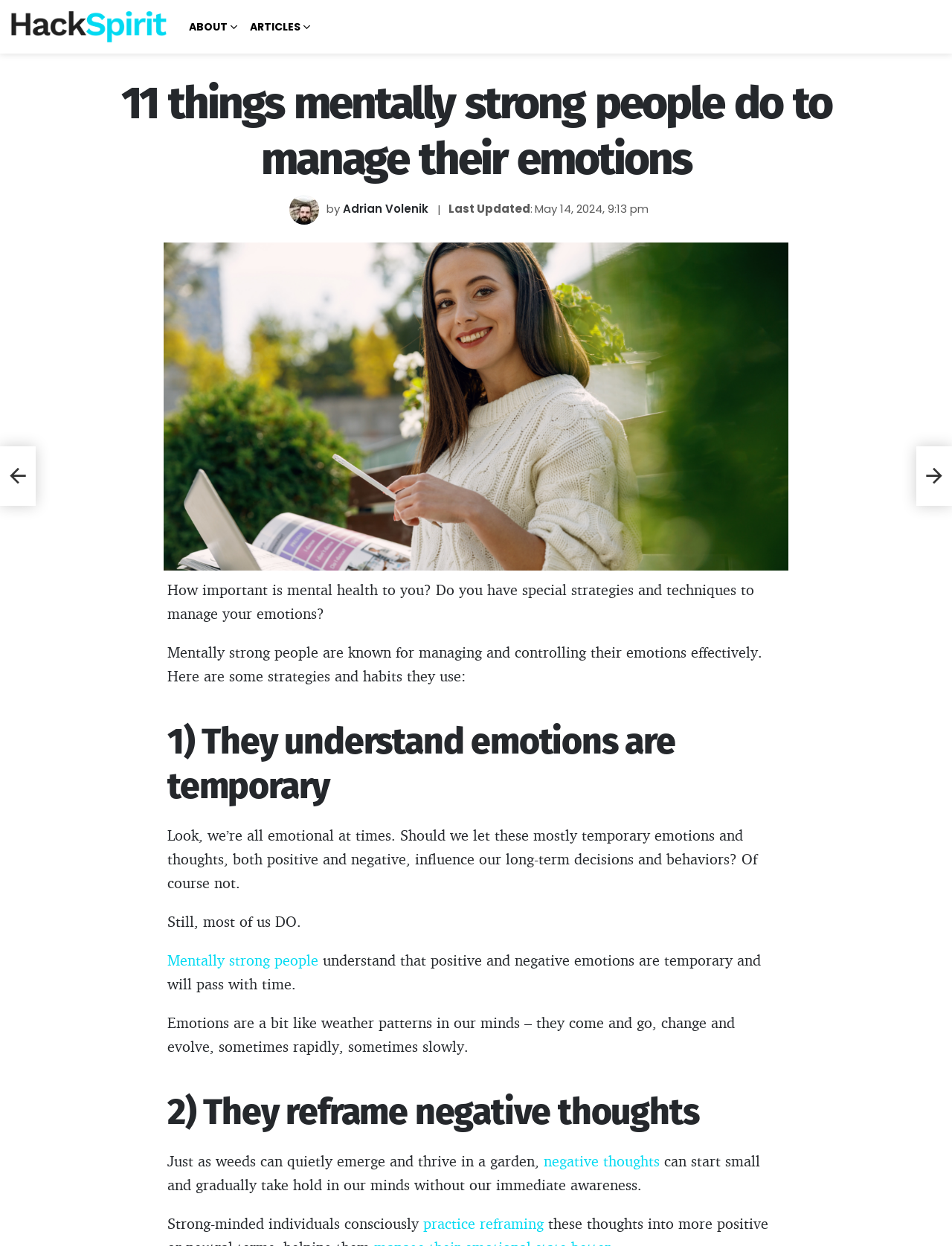Refer to the screenshot and give an in-depth answer to this question: What do mentally strong people do with negative thoughts?

Mentally strong people's approach to negative thoughts can be found by looking at the article content, where it says '2) They reframe negative thoughts'.